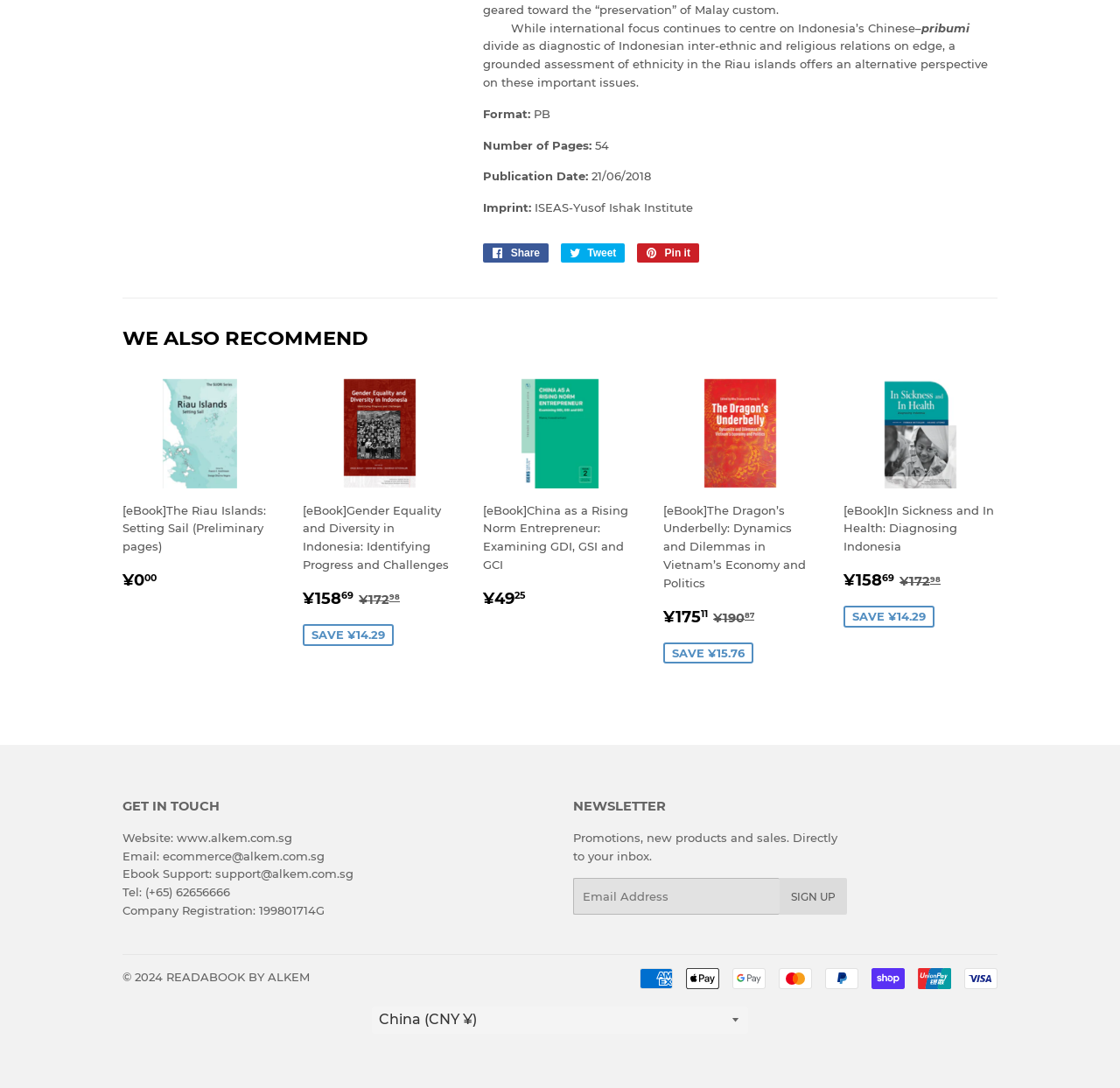Identify the bounding box coordinates of the region that needs to be clicked to carry out this instruction: "Share on Facebook". Provide these coordinates as four float numbers ranging from 0 to 1, i.e., [left, top, right, bottom].

[0.431, 0.224, 0.49, 0.241]